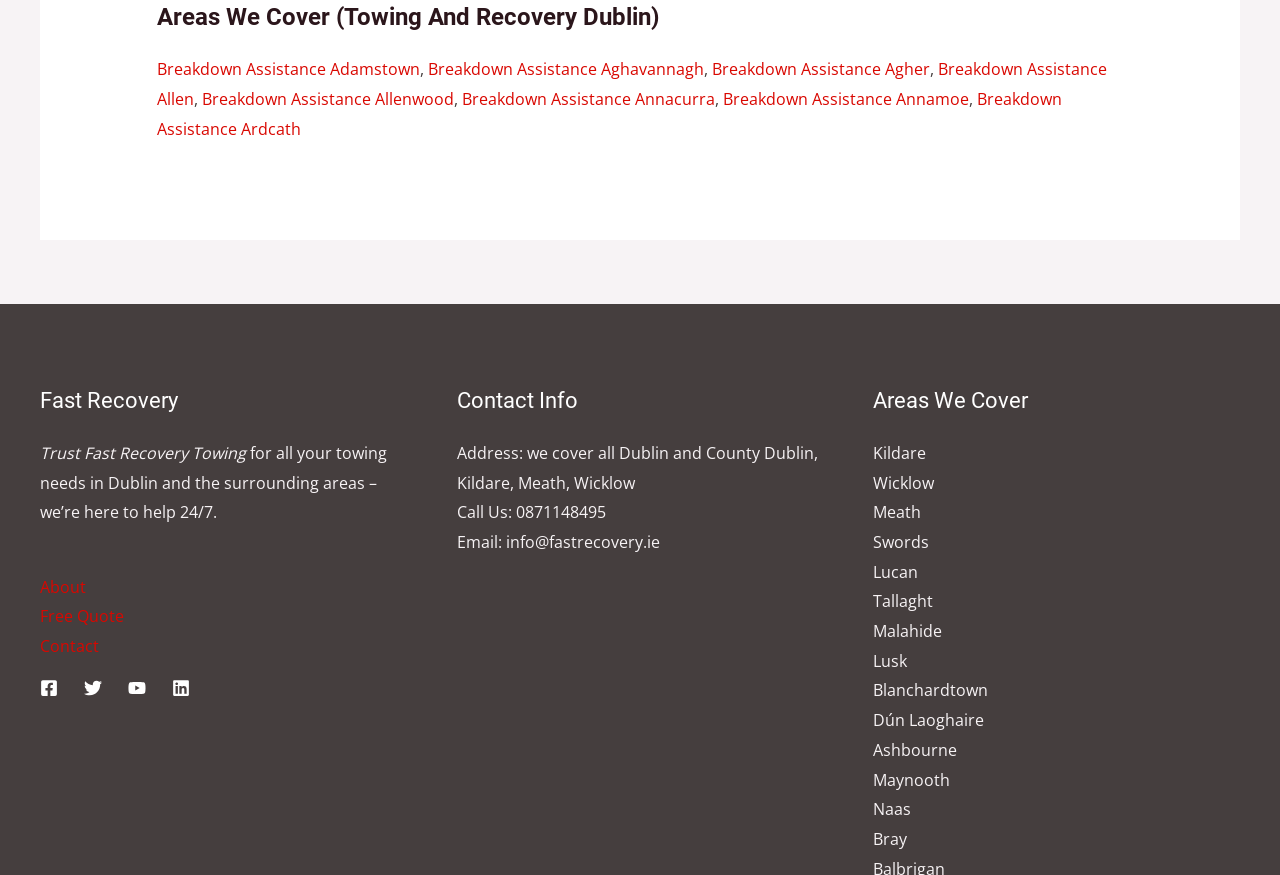What social media platforms is Fast Recovery on?
Analyze the screenshot and provide a detailed answer to the question.

The webpage has links to Fast Recovery's social media profiles on Facebook, Twitter, YouTube, and LinkedIn, indicating that the company has a presence on these platforms.